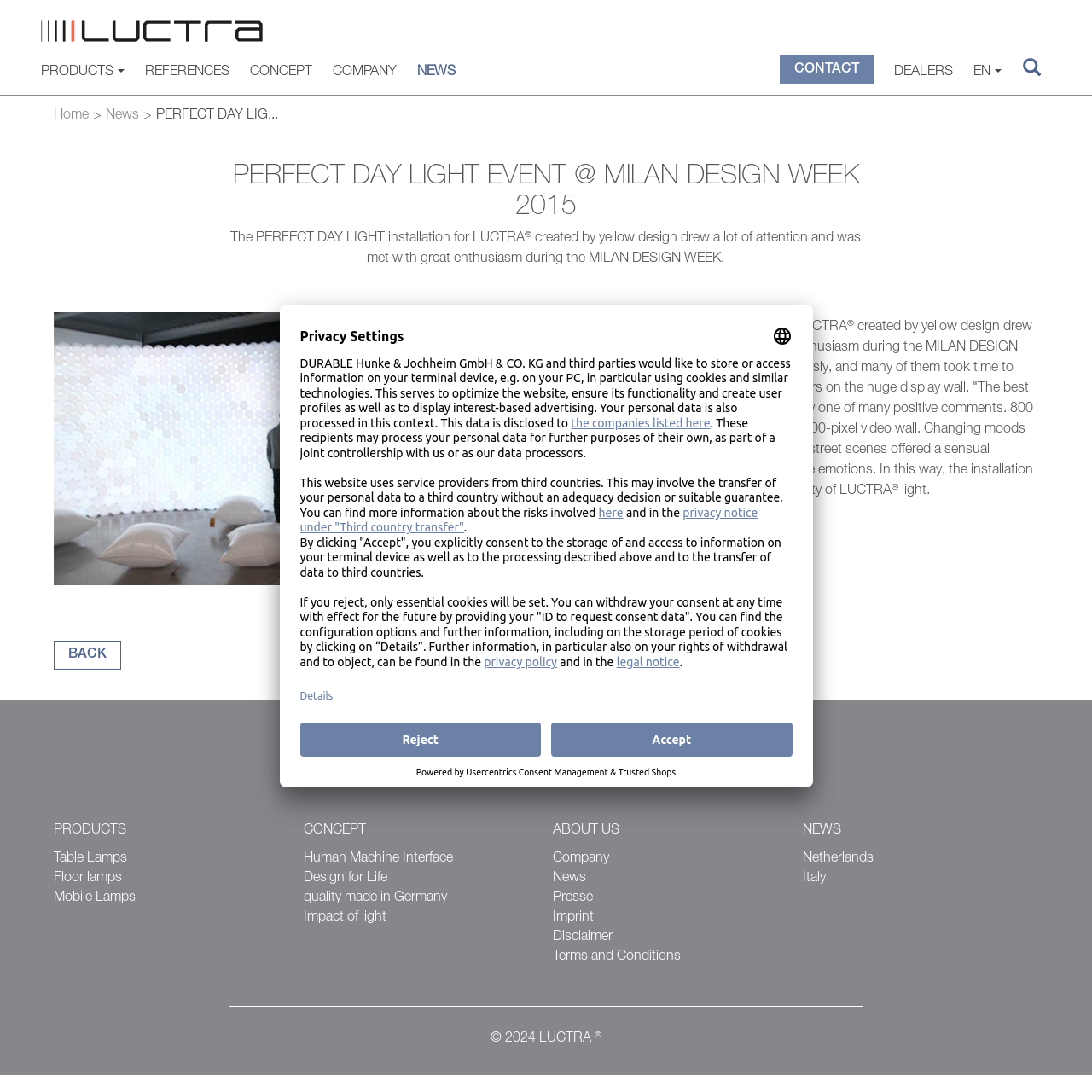Specify the bounding box coordinates of the element's region that should be clicked to achieve the following instruction: "Click to register for newsletters". The bounding box coordinates consist of four float numbers between 0 and 1, in the format [left, top, right, bottom].

None